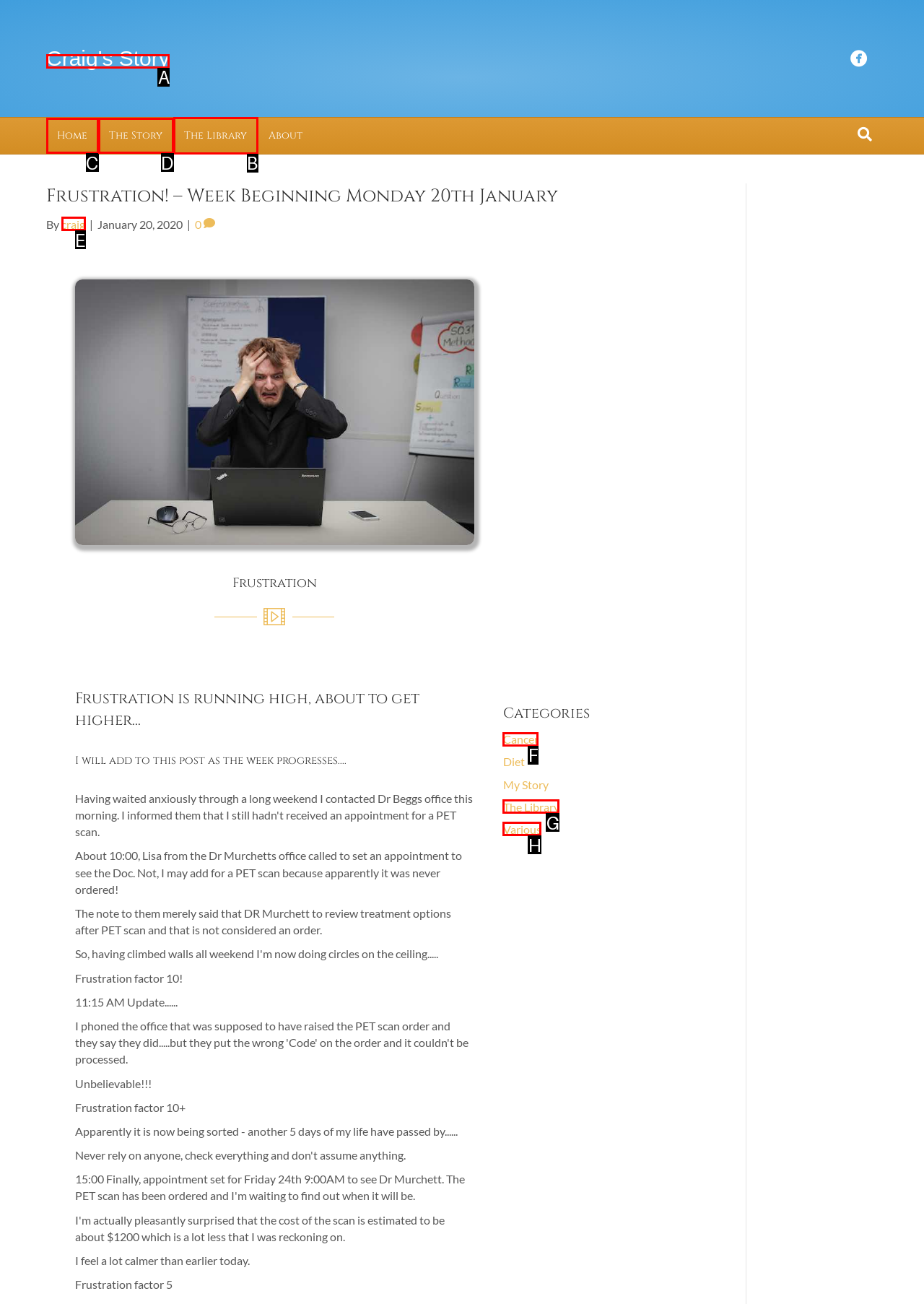Determine which HTML element should be clicked for this task: view The Library
Provide the option's letter from the available choices.

B